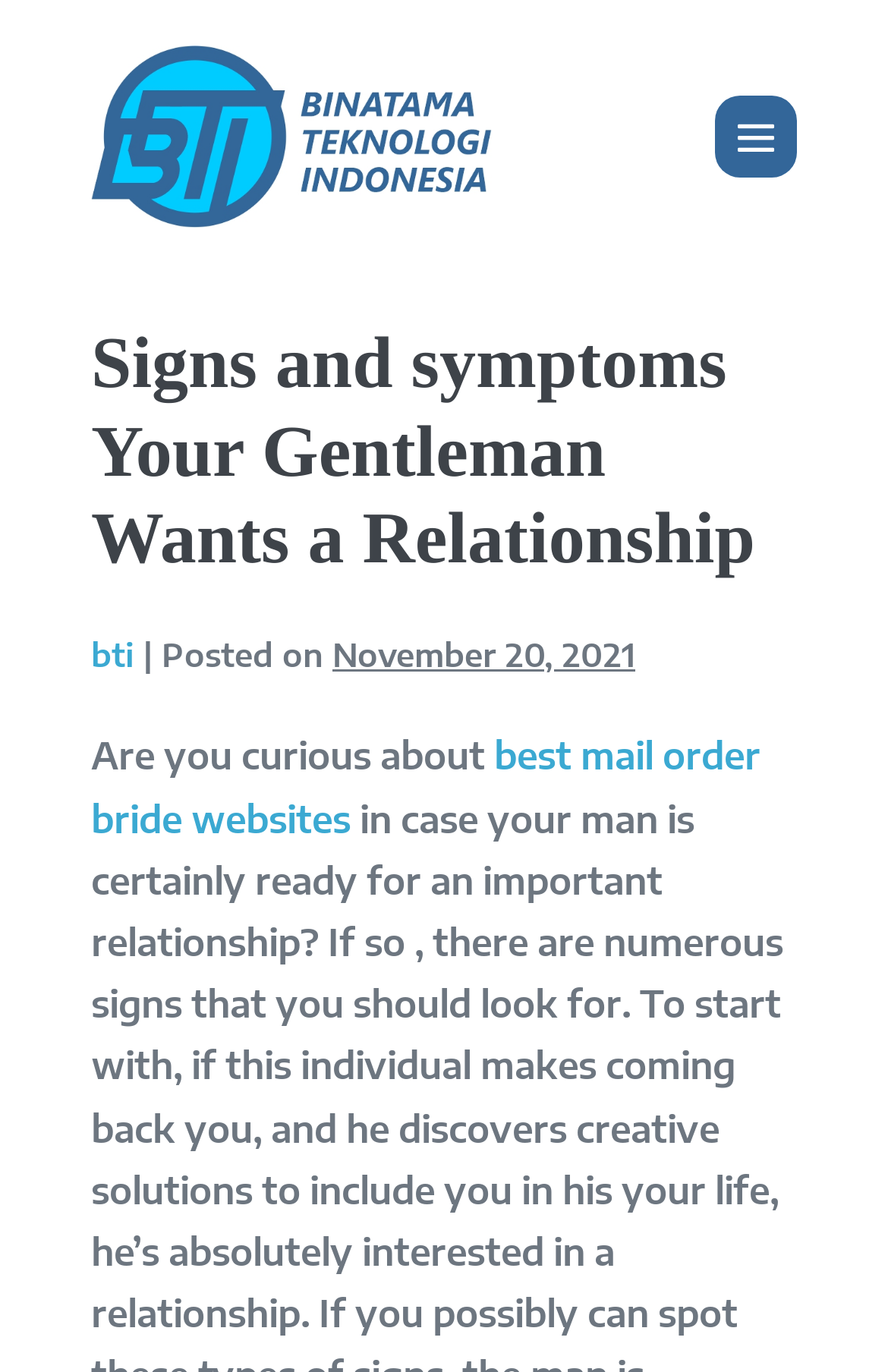Locate the UI element described as follows: "Menu Toggle". Return the bounding box coordinates as four float numbers between 0 and 1 in the order [left, top, right, bottom].

[0.805, 0.07, 0.897, 0.13]